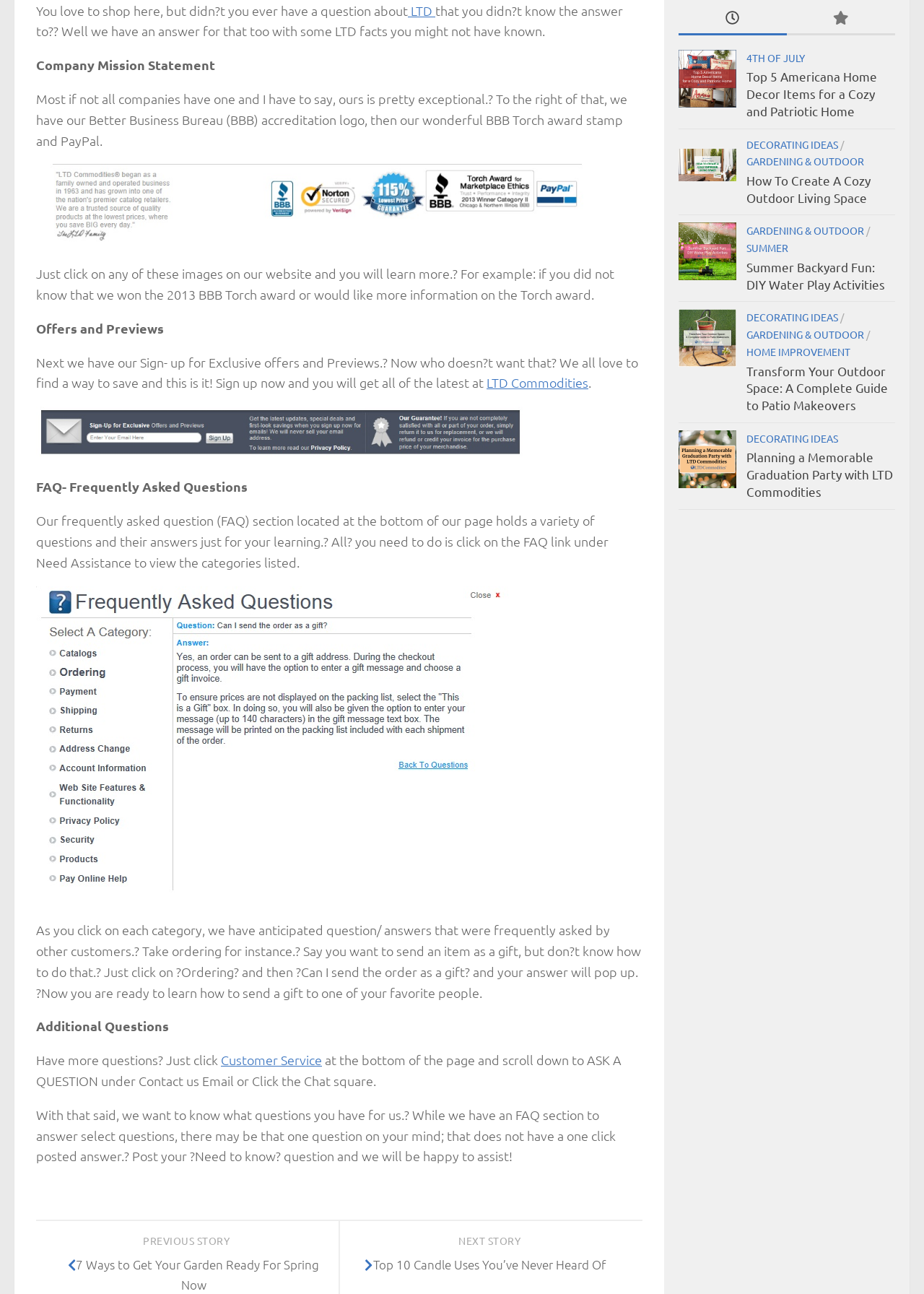Identify and provide the bounding box for the element described by: "Decorating Ideas".

[0.808, 0.334, 0.907, 0.344]